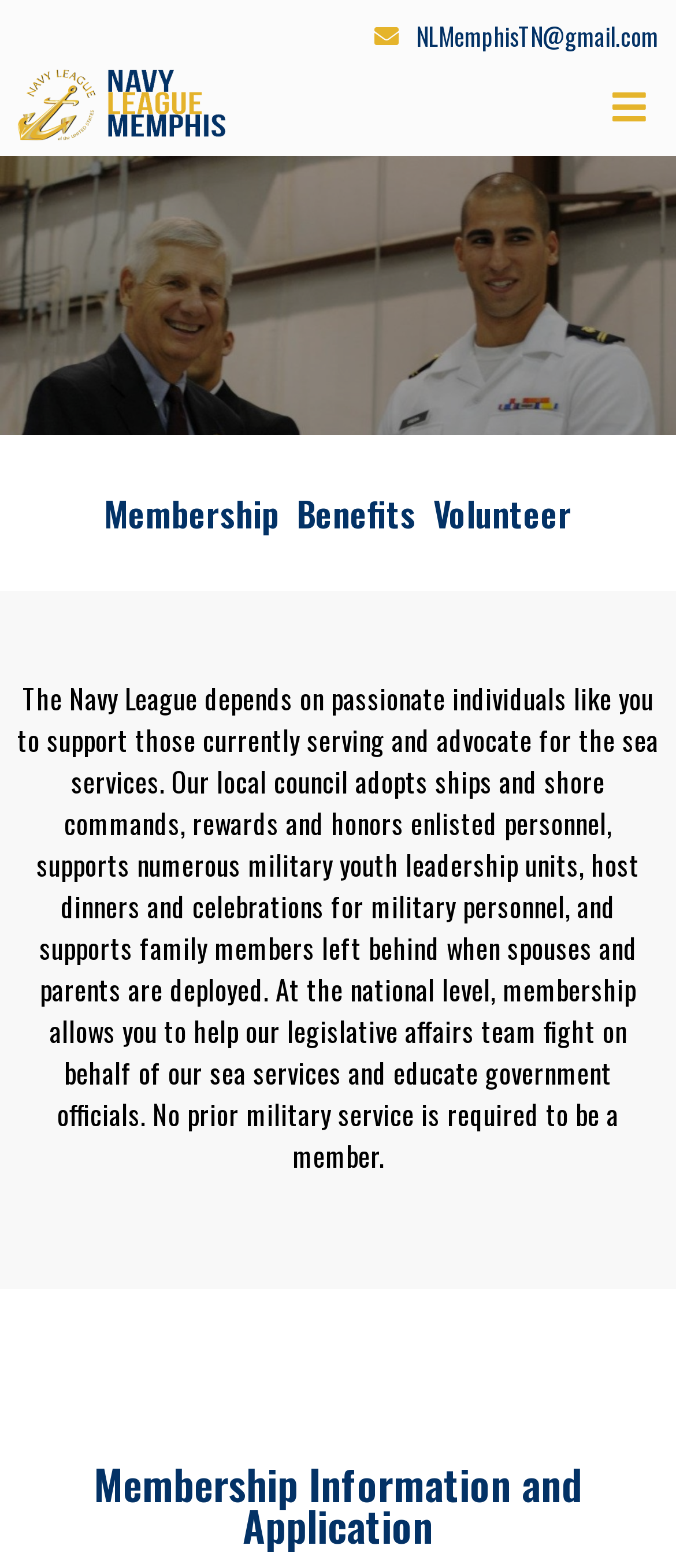Explain the features and main sections of the webpage comprehensively.

The webpage is about the Navy League Memphis, with a prominent link to "navyleague" at the top left corner, accompanied by an image with the same name. Below this, there is a link to an email address "NLMemphisTN@gmail.com" spanning almost the entire width of the page.

On the top right corner, there is a button labeled "Menu" with an arrow icon, which has a popup menu when expanded. Below this, there are three links arranged horizontally: "Membership", "Benefits", and "Volunteer", which are likely navigation links.

The main content of the page is a block of text that describes the purpose and activities of the Navy League, including supporting military personnel, hosting events, and advocating for the sea services. This text is positioned below the navigation links and spans almost the entire width of the page.

At the bottom of the page, there is a heading titled "Membership Information and Application", which is likely a section title for further information or a membership application form.